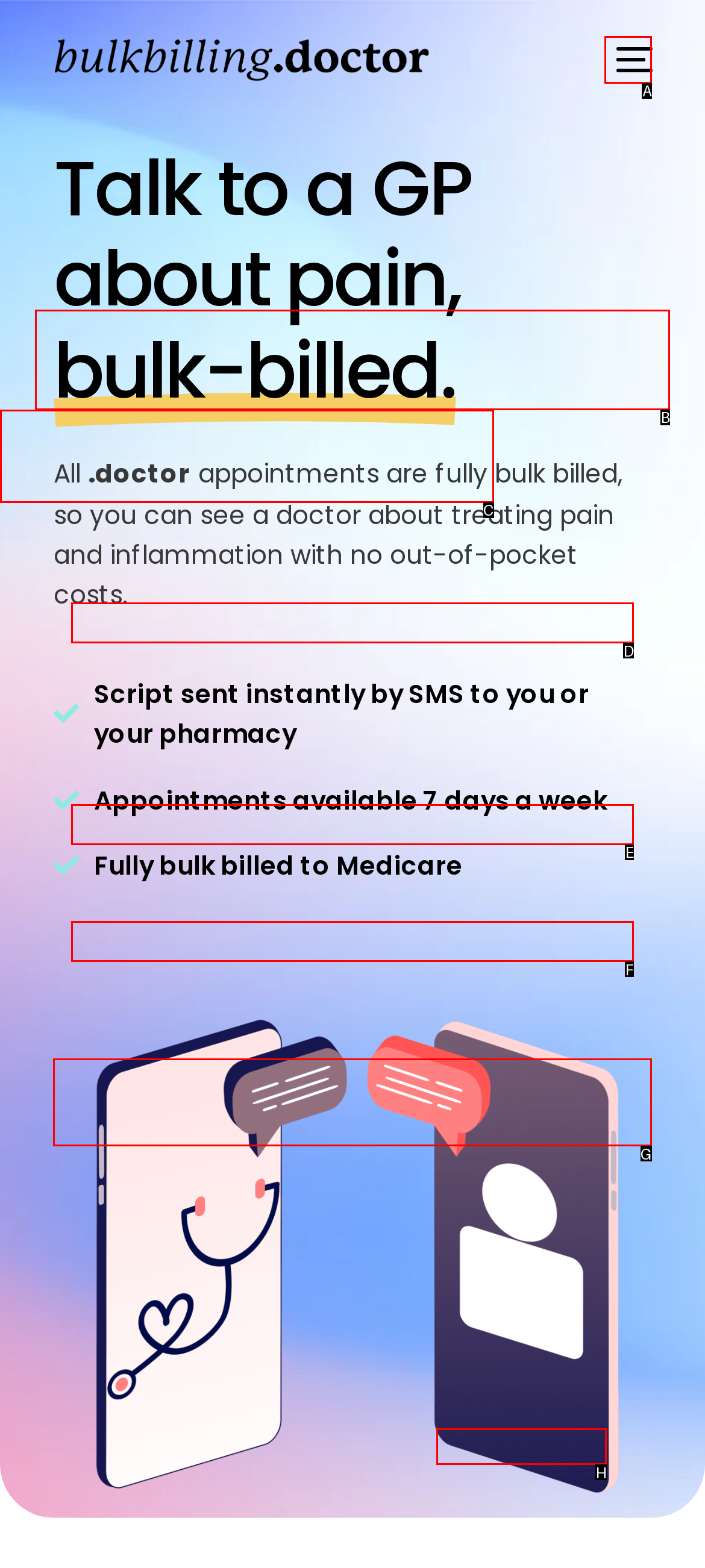Specify which element within the red bounding boxes should be clicked for this task: Search for programs Respond with the letter of the correct option.

None